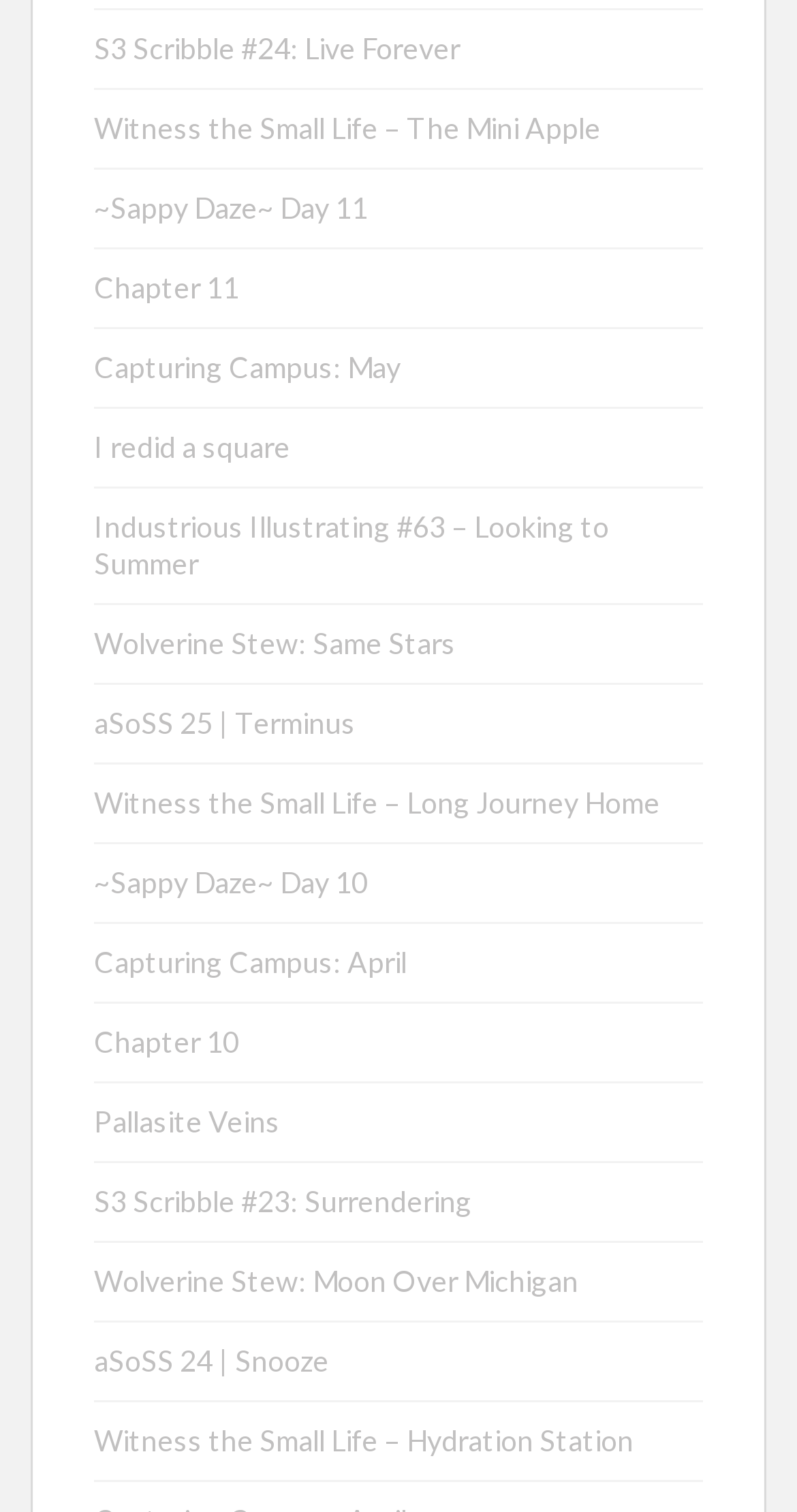Locate the bounding box coordinates of the element you need to click to accomplish the task described by this instruction: "Read Witness the Small Life – The Mini Apple".

[0.118, 0.073, 0.754, 0.096]